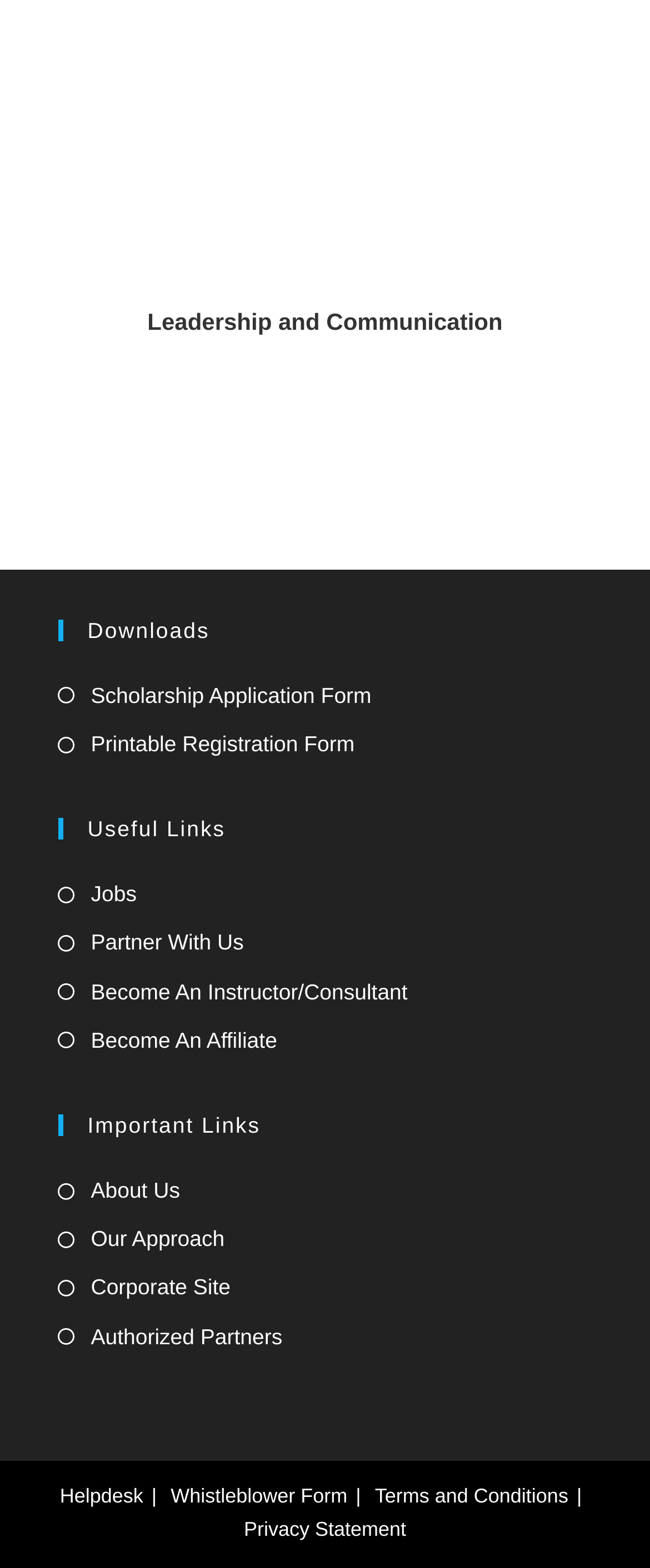Locate the bounding box coordinates of the area you need to click to fulfill this instruction: 'Go to About Us'. The coordinates must be in the form of four float numbers ranging from 0 to 1: [left, top, right, bottom].

[0.088, 0.115, 0.277, 0.14]